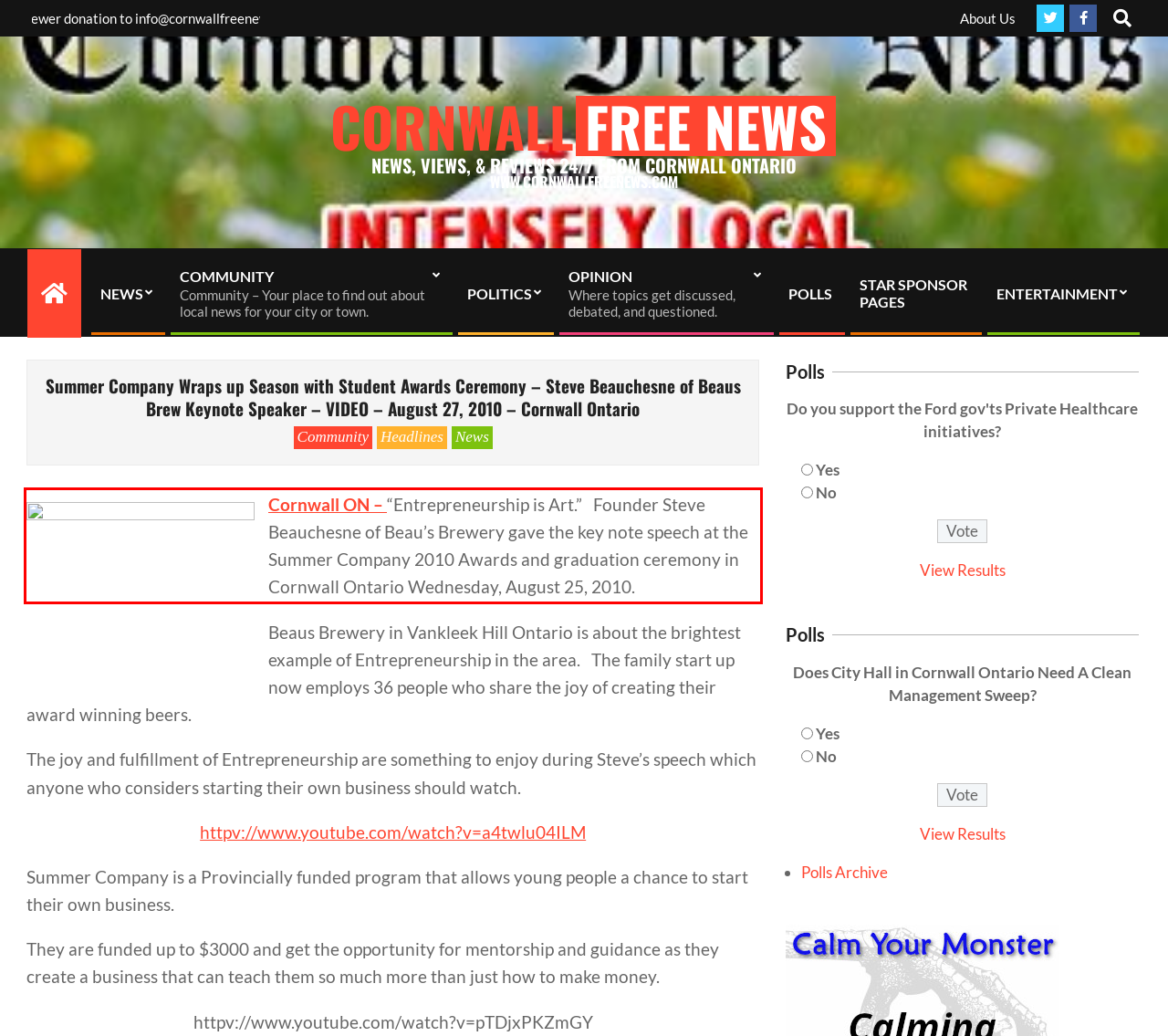Review the webpage screenshot provided, and perform OCR to extract the text from the red bounding box.

Cornwall ON – “Entrepreneurship is Art.” Founder Steve Beauchesne of Beau’s Brewery gave the key note speech at the Summer Company 2010 Awards and graduation ceremony in Cornwall Ontario Wednesday, August 25, 2010.